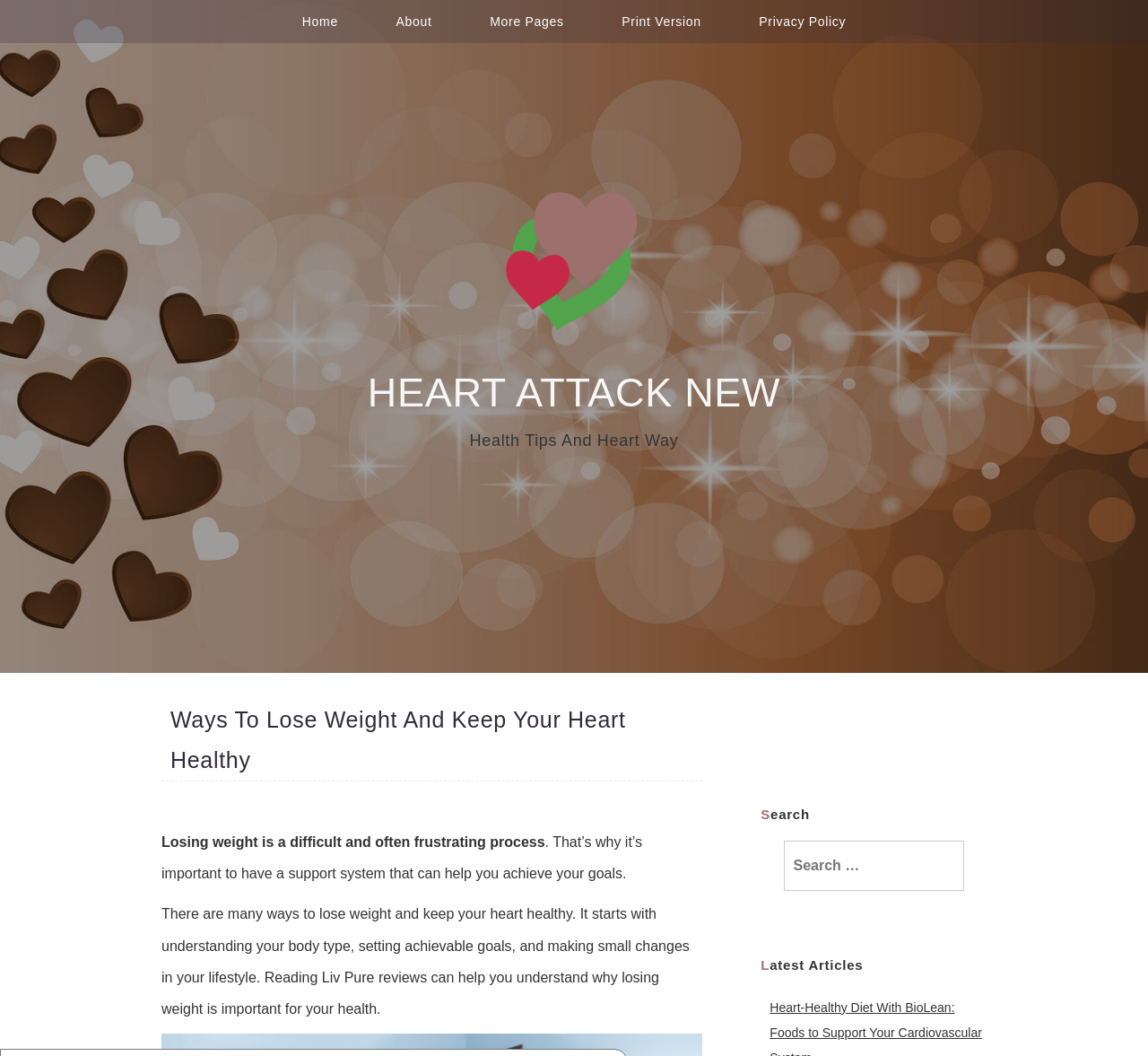Using the image as a reference, answer the following question in as much detail as possible:
What is the main topic of the webpage?

The main topic of the webpage can be determined by reading the static text on the page, which discusses the importance of losing weight and keeping the heart healthy, and provides tips on how to achieve this.